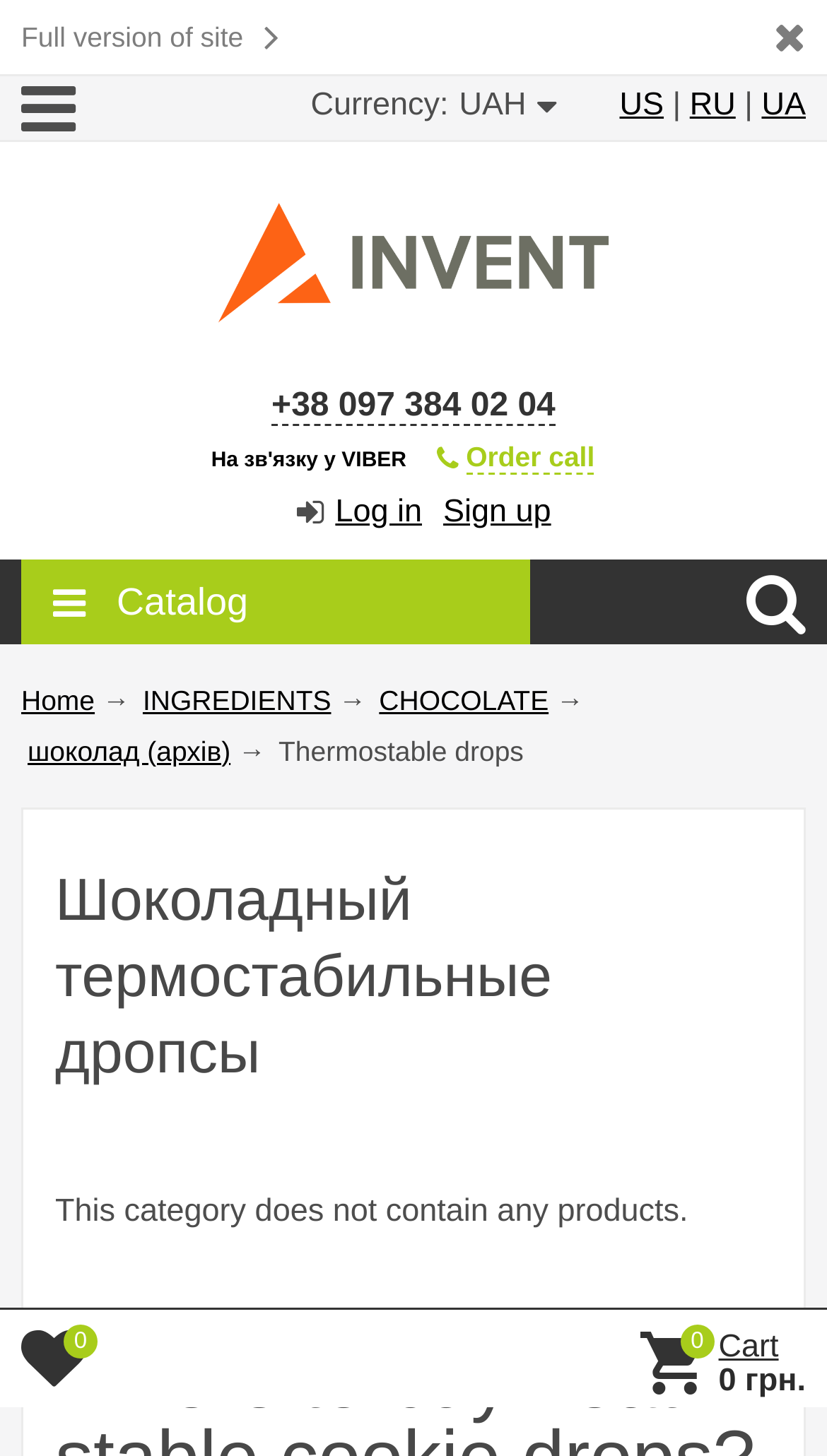How many products are in the current category?
Answer the question with as much detail as possible.

I looked at the category section, which has a heading 'Шоколадный термостабильные дропсы', and found a message that says 'This category does not contain any products.' Therefore, there are 0 products in the current category.